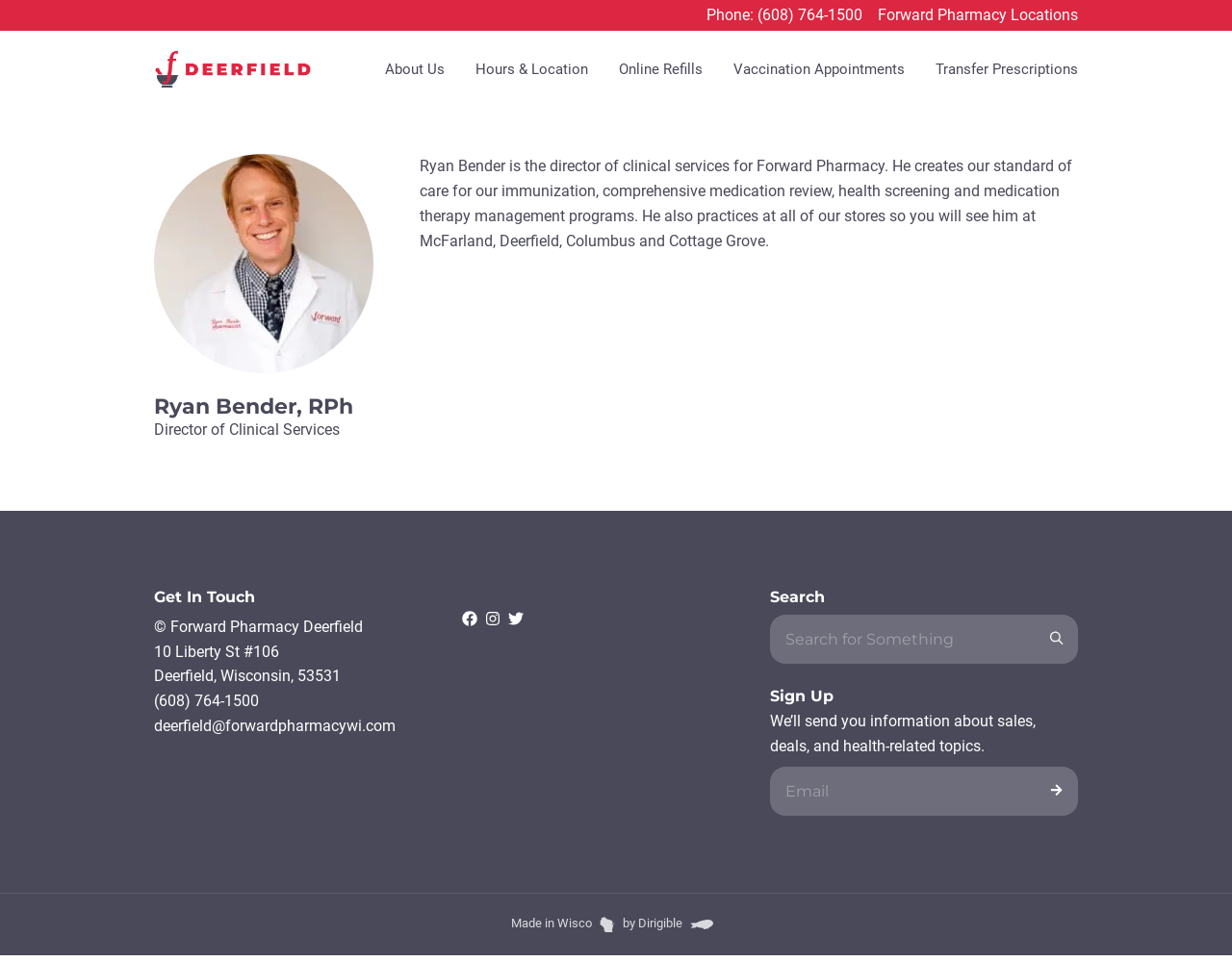What is Ryan Bender's profession?
Ensure your answer is thorough and detailed.

Based on the webpage, Ryan Bender is the director of clinical services for Forward Pharmacy, and his profession is a pharmacist, denoted by 'RPh'.